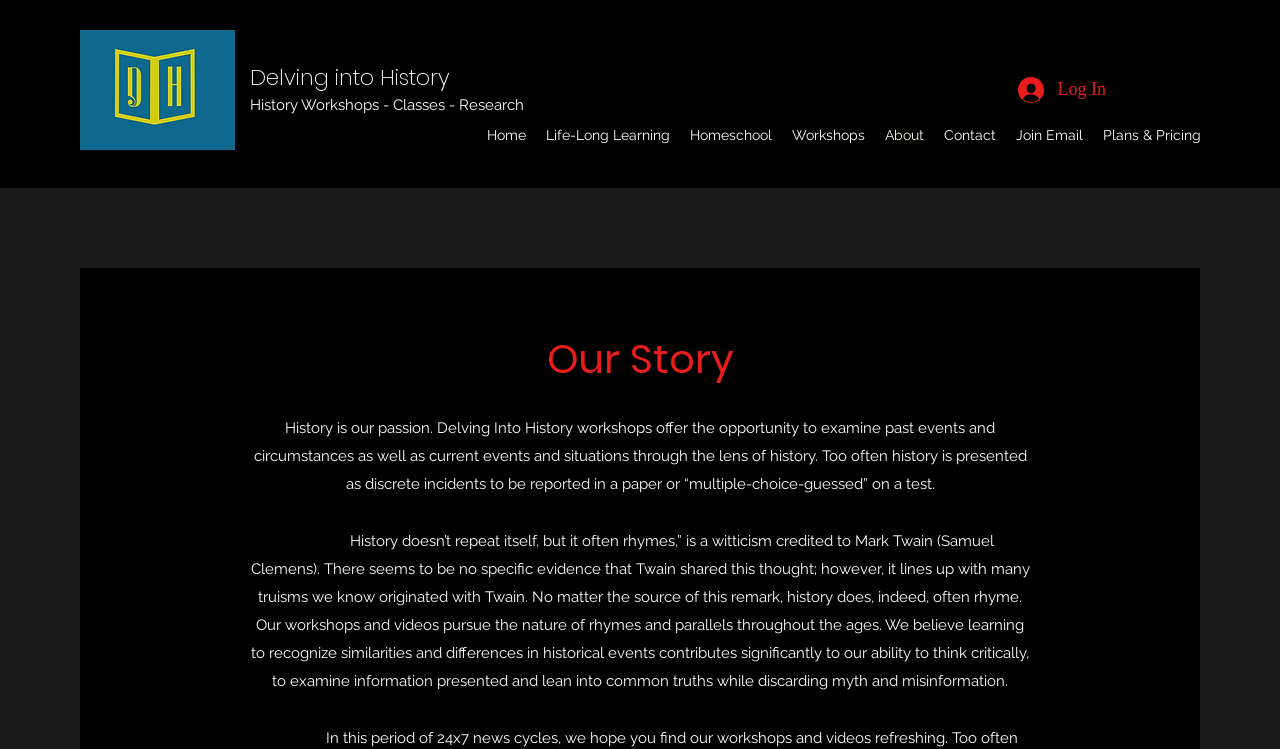Identify the bounding box coordinates for the UI element described as follows: Workshops. Use the format (top-left x, top-left y, bottom-right x, bottom-right y) and ensure all values are floating point numbers between 0 and 1.

[0.611, 0.16, 0.684, 0.2]